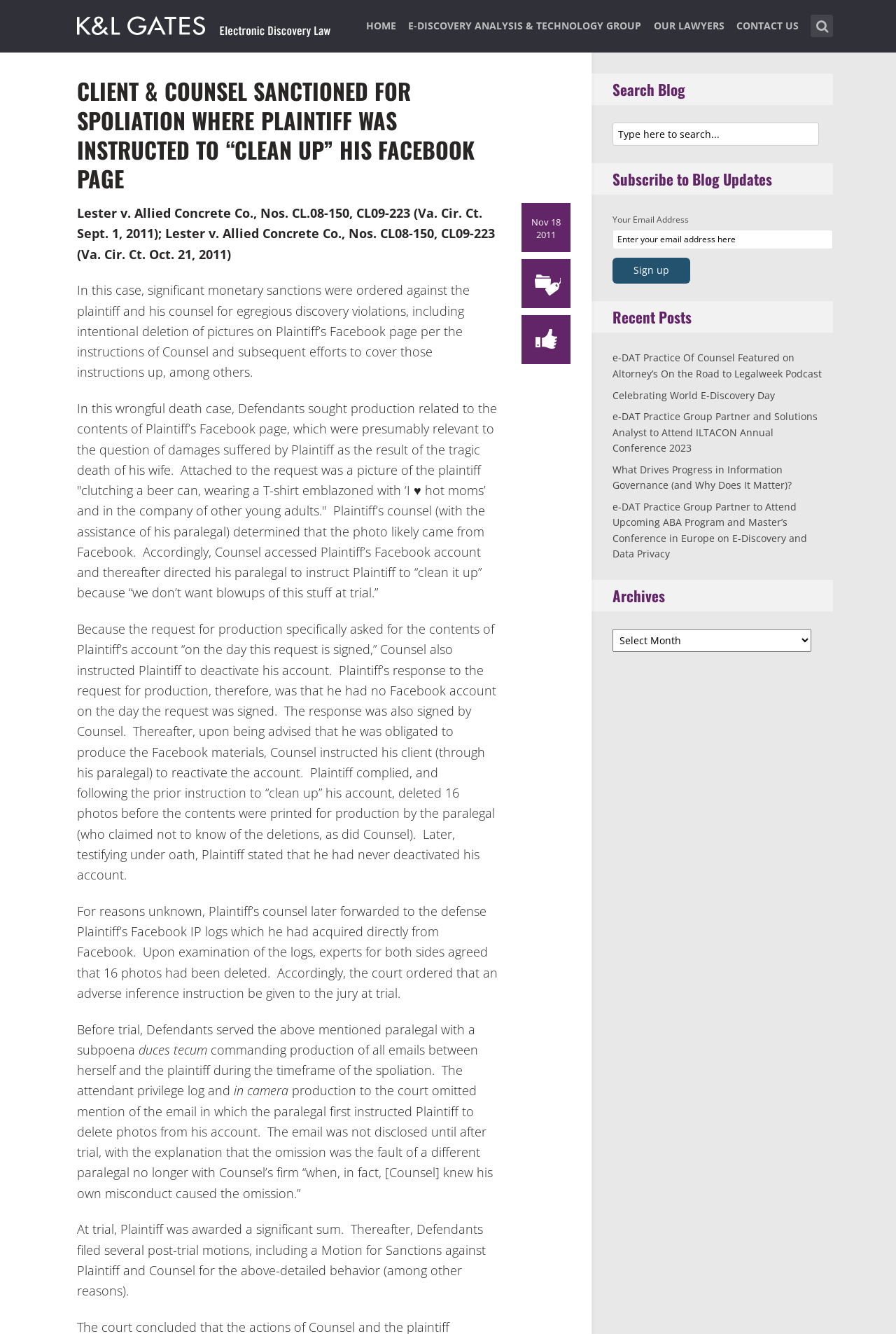Generate a thorough description of the webpage.

This webpage is about a law blog focused on electronic discovery law. At the top, there is a header section with a link to "Electronic Discovery Law" and a search bar with a placeholder text "Type here to search...". Below the header, there is a navigation menu with links to "HOME", "E-DISCOVERY ANALYSIS & TECHNOLOGY GROUP", "OUR LAWYERS", and "CONTACT US".

The main content of the webpage is an article about a court case, "Lester v. Allied Concrete Co.", where the plaintiff and his counsel were sanctioned for spoliation of evidence, including deleting pictures on the plaintiff's Facebook page. The article provides details about the case, including the court's ruling and the sanctions imposed.

To the right of the article, there are several sections, including "Search Blog", "Subscribe to Blog Updates", "Recent Posts", and "Archives". The "Search Blog" section has a search bar with a placeholder text "Type here to search...". The "Subscribe to Blog Updates" section has a form to enter an email address and a "Sign up" button. The "Recent Posts" section lists several recent blog posts with links to each post. The "Archives" section has a dropdown menu to select archives by month or year.

Overall, the webpage is a law blog with a focus on electronic discovery law, featuring an article about a notable court case and providing resources for readers to search, subscribe, and explore recent and archived blog posts.